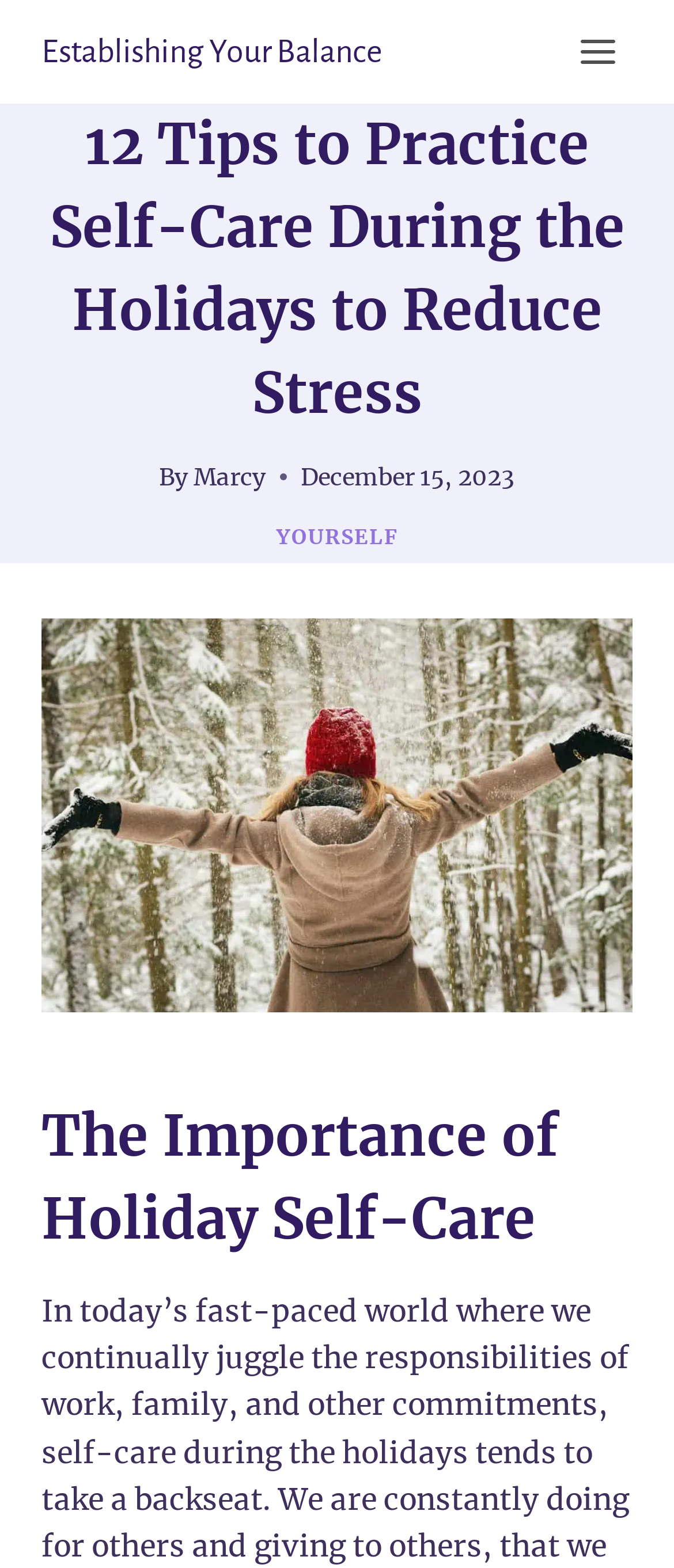What is the topic of the image?
Please provide a comprehensive answer to the question based on the webpage screenshot.

I found the topic of the image by looking at the image element, which has a description 'self-care during the holidays'. This description likely indicates the topic of the image.